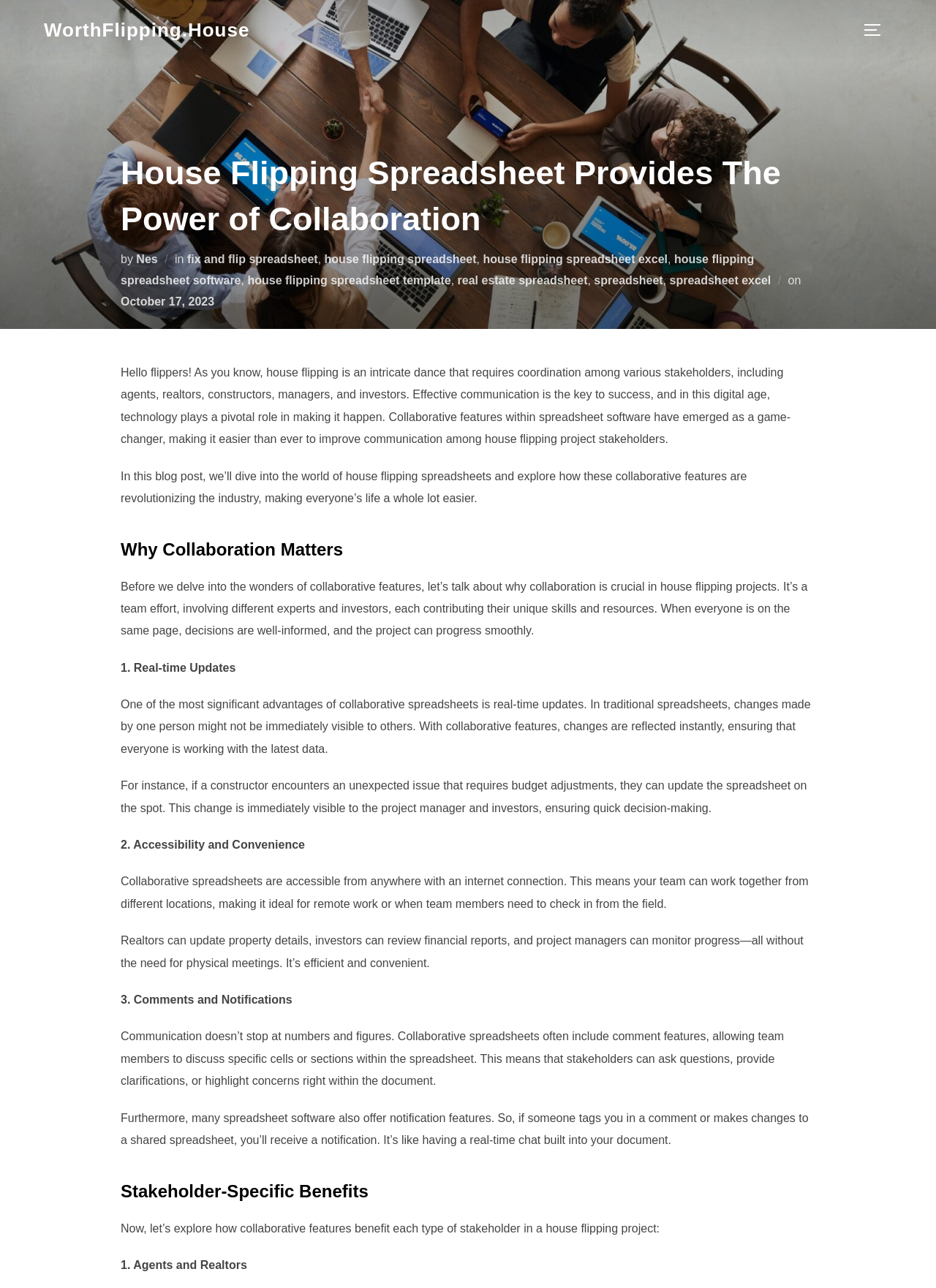Using the details from the image, please elaborate on the following question: What is the purpose of comment features in collaborative spreadsheets?

As mentioned on the webpage, the purpose of comment features in collaborative spreadsheets is to enable discussion and clarification among stakeholders, allowing them to ask questions, provide clarifications, or highlight concerns right within the document.